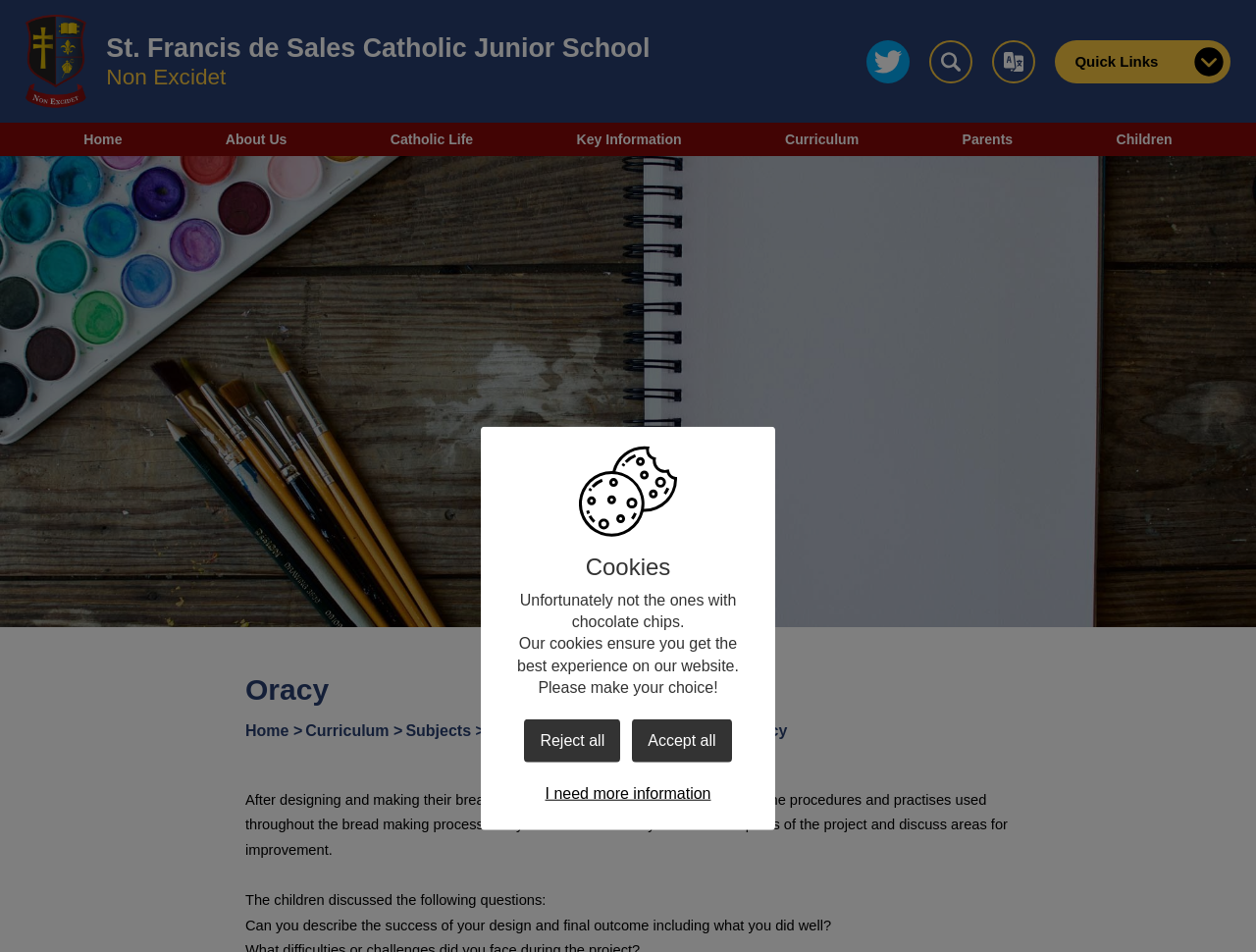Show me the bounding box coordinates of the clickable region to achieve the task as per the instruction: "Search using the search button".

[0.74, 0.042, 0.775, 0.087]